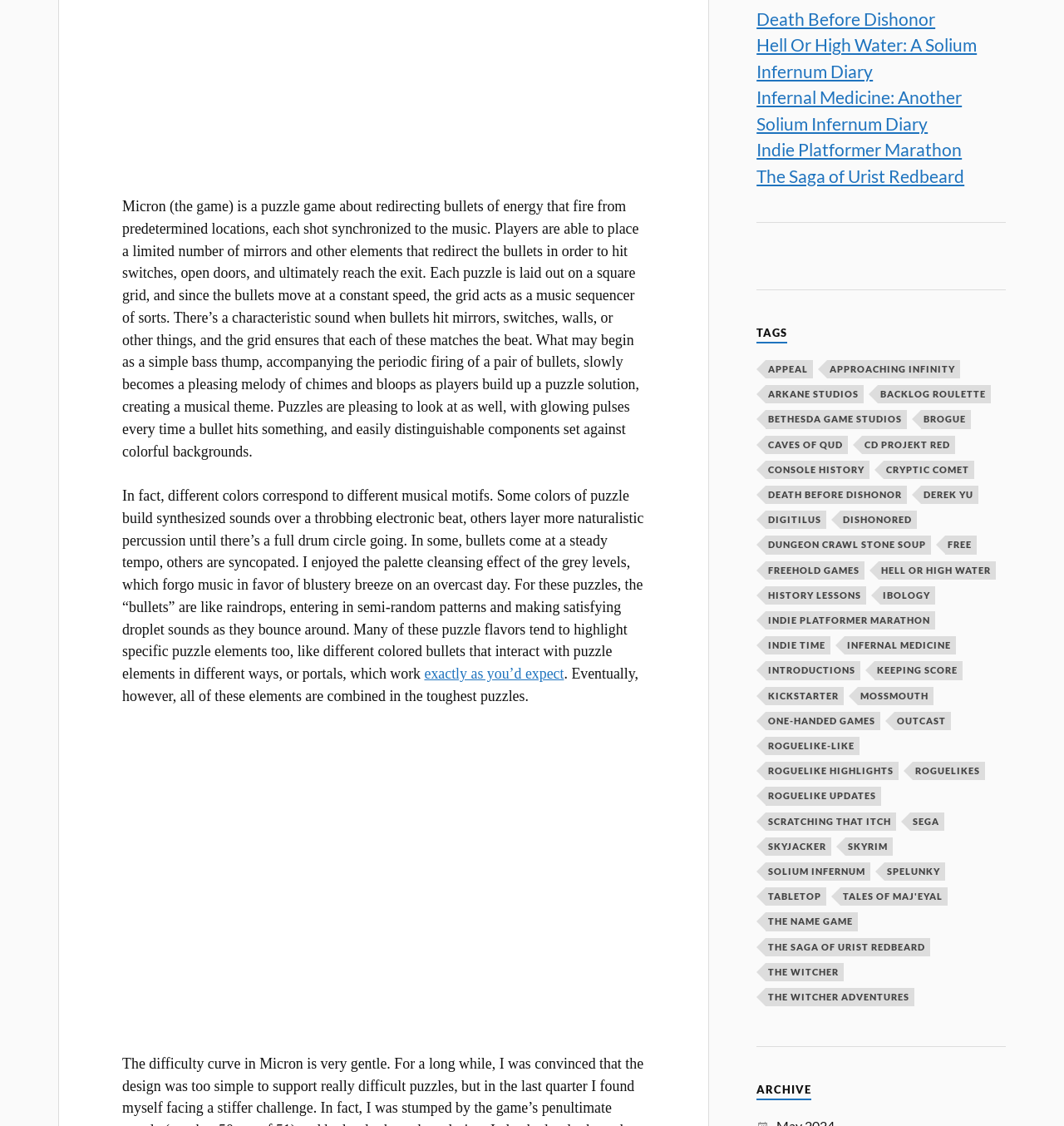Find the bounding box of the UI element described as follows: "The Witcher".

[0.72, 0.855, 0.793, 0.872]